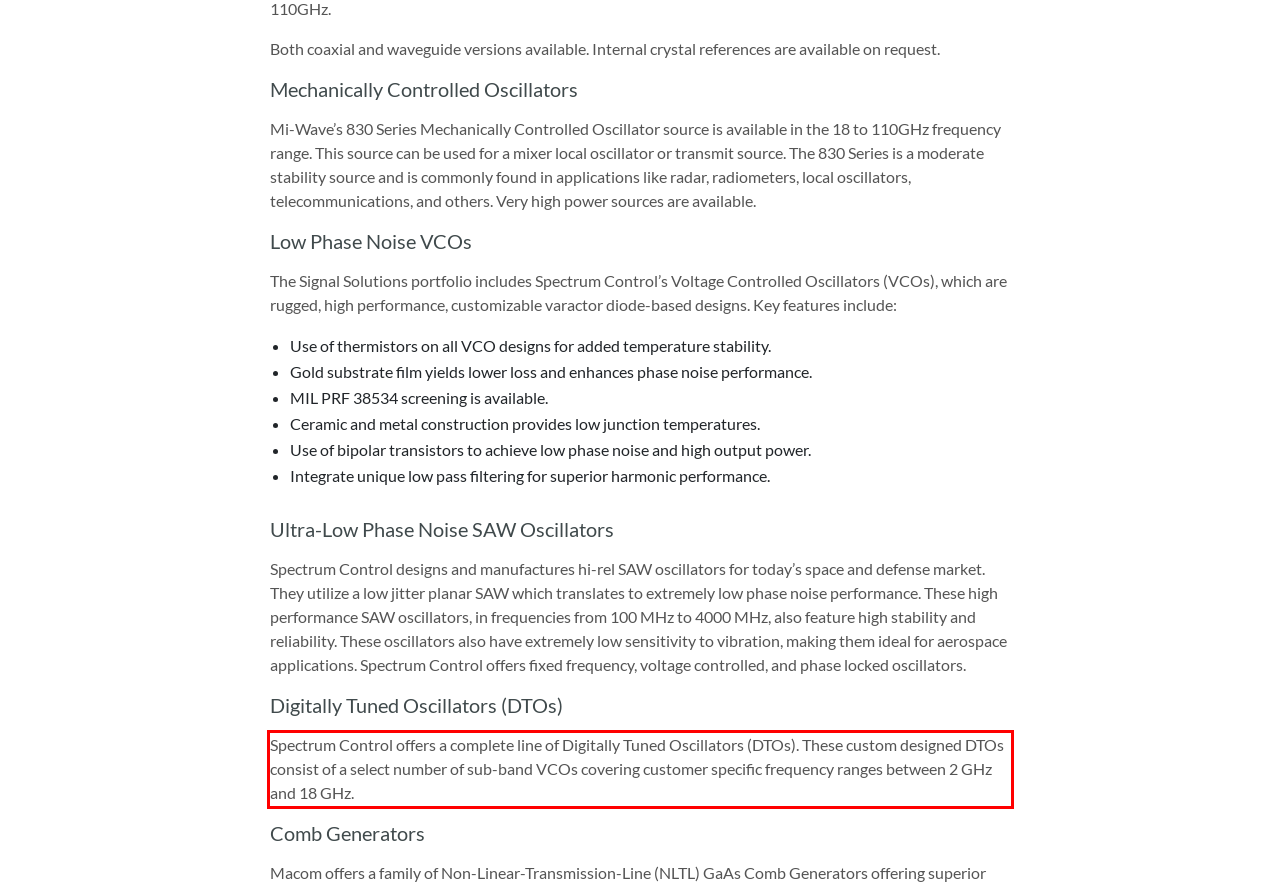Given a screenshot of a webpage containing a red rectangle bounding box, extract and provide the text content found within the red bounding box.

Spectrum Control offers a complete line of Digitally Tuned Oscillators (DTOs). These custom designed DTOs consist of a select number of sub-band VCOs covering customer specific frequency ranges between 2 GHz and 18 GHz.